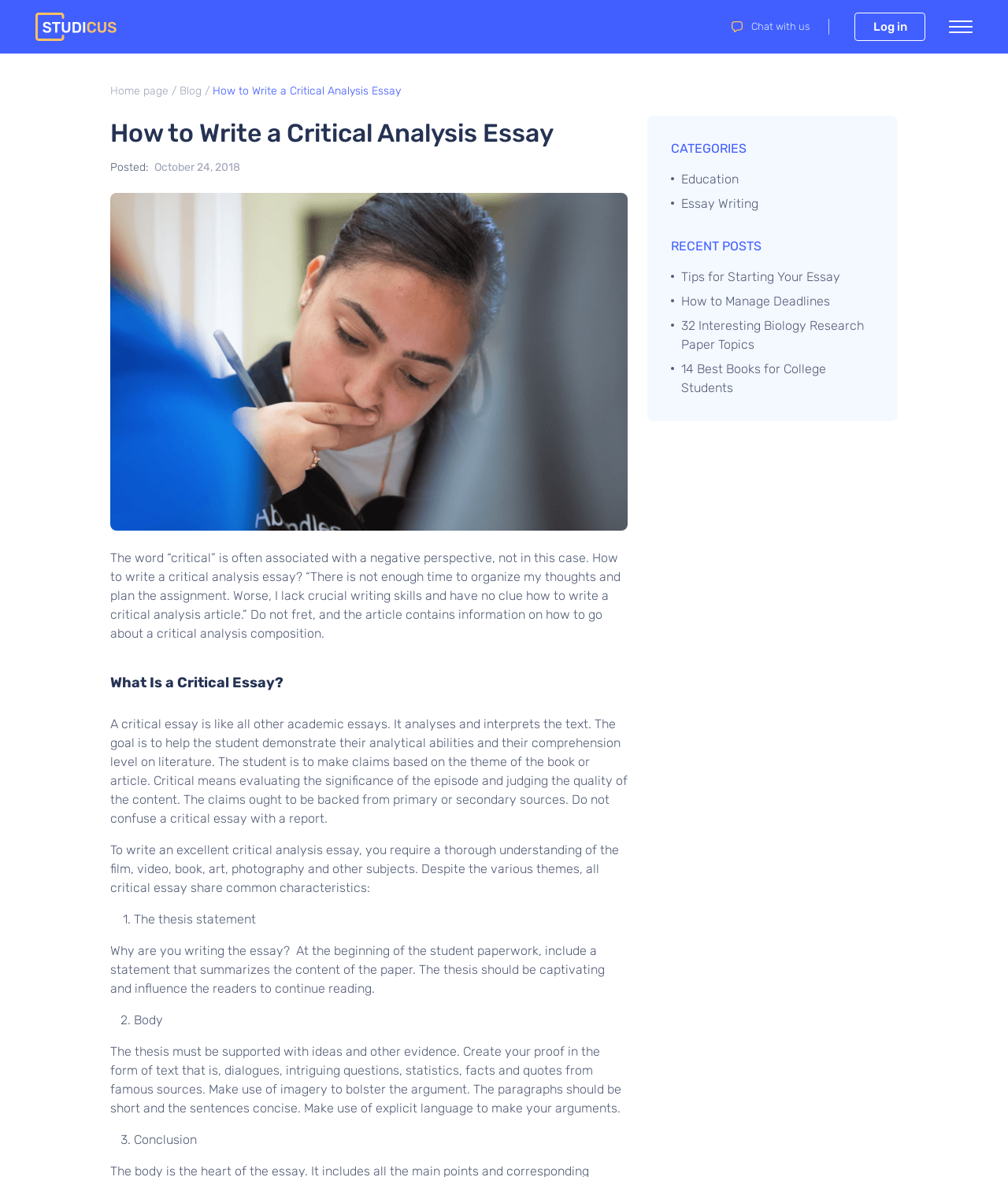Find the bounding box coordinates of the element's region that should be clicked in order to follow the given instruction: "View the 'Education' category". The coordinates should consist of four float numbers between 0 and 1, i.e., [left, top, right, bottom].

[0.666, 0.144, 0.733, 0.161]